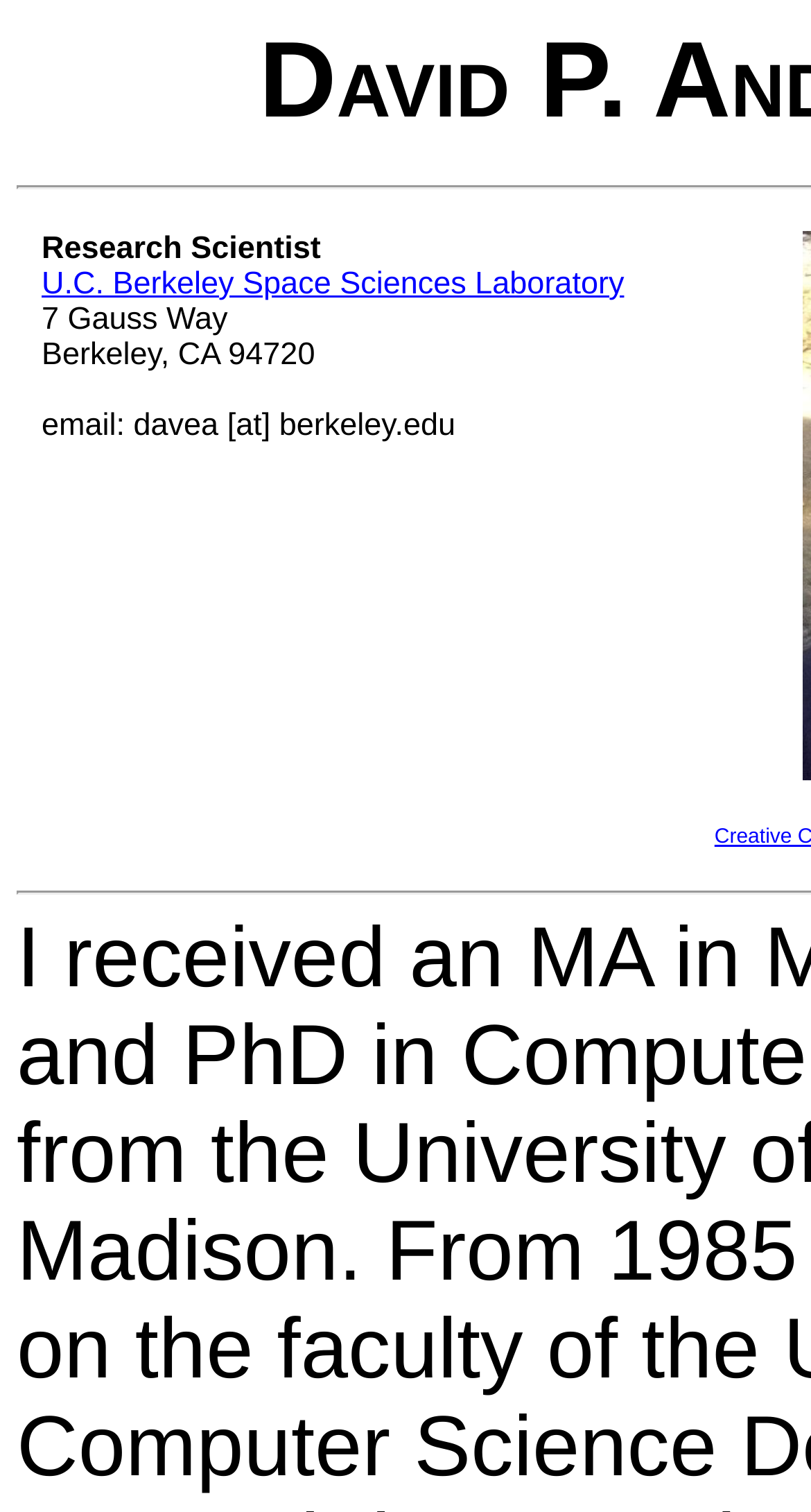Given the following UI element description: "U.C. Berkeley Space Sciences Laboratory", find the bounding box coordinates in the webpage screenshot.

[0.051, 0.176, 0.77, 0.199]